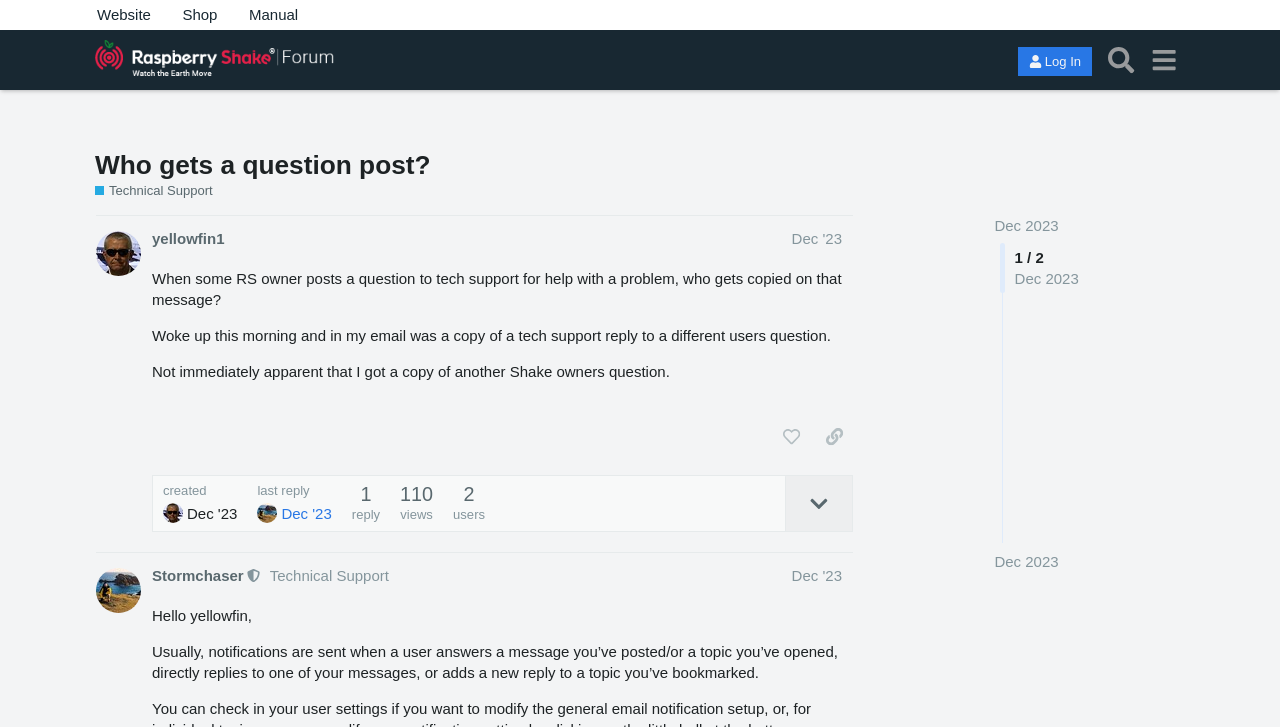Could you specify the bounding box coordinates for the clickable section to complete the following instruction: "Click on the 'Log In' button"?

[0.795, 0.065, 0.853, 0.105]